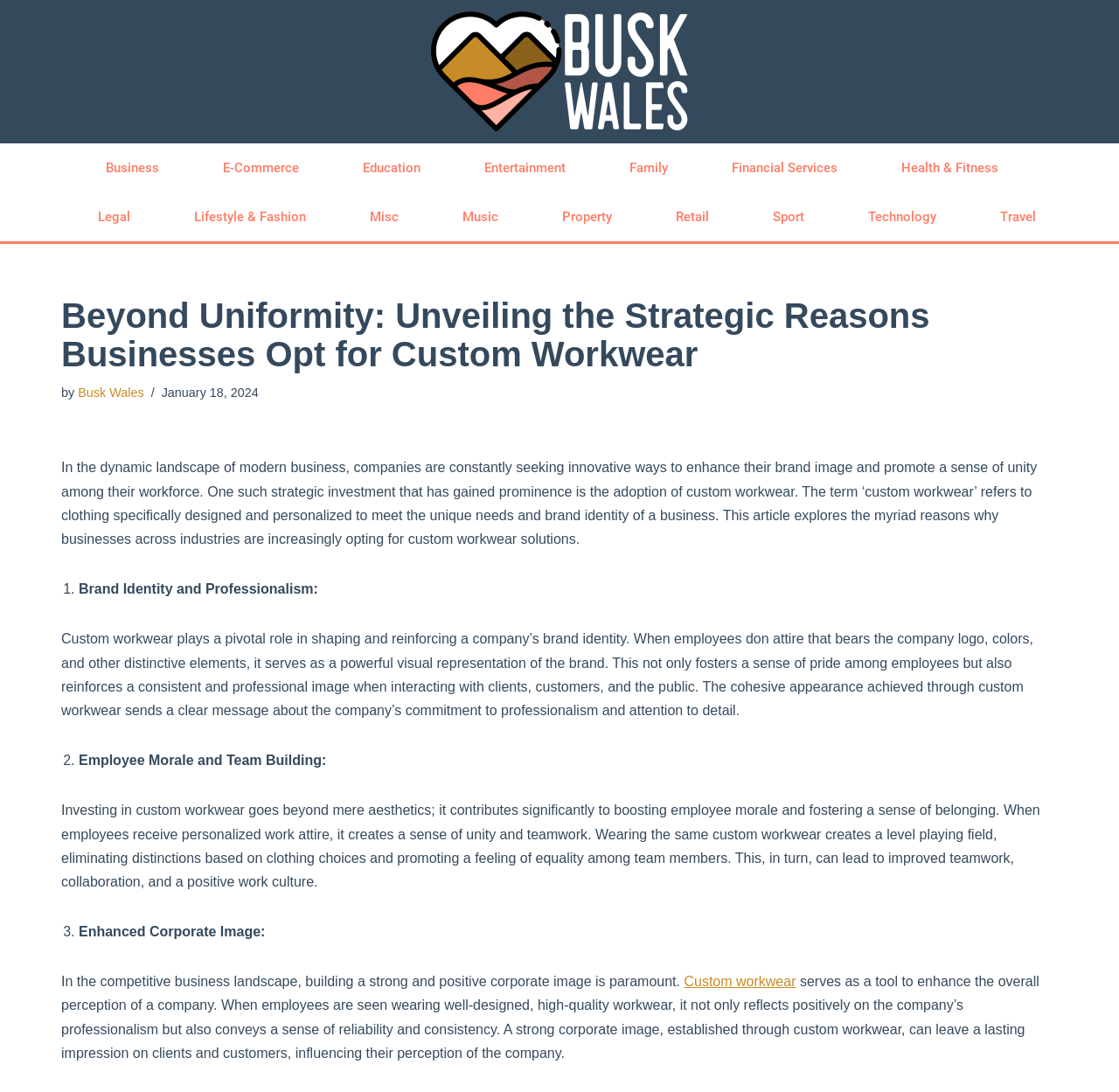Refer to the element description E-Commerce and identify the corresponding bounding box in the screenshot. Format the coordinates as (top-left x, top-left y, bottom-right x, bottom-right y) with values in the range of 0 to 1.

[0.184, 0.131, 0.283, 0.176]